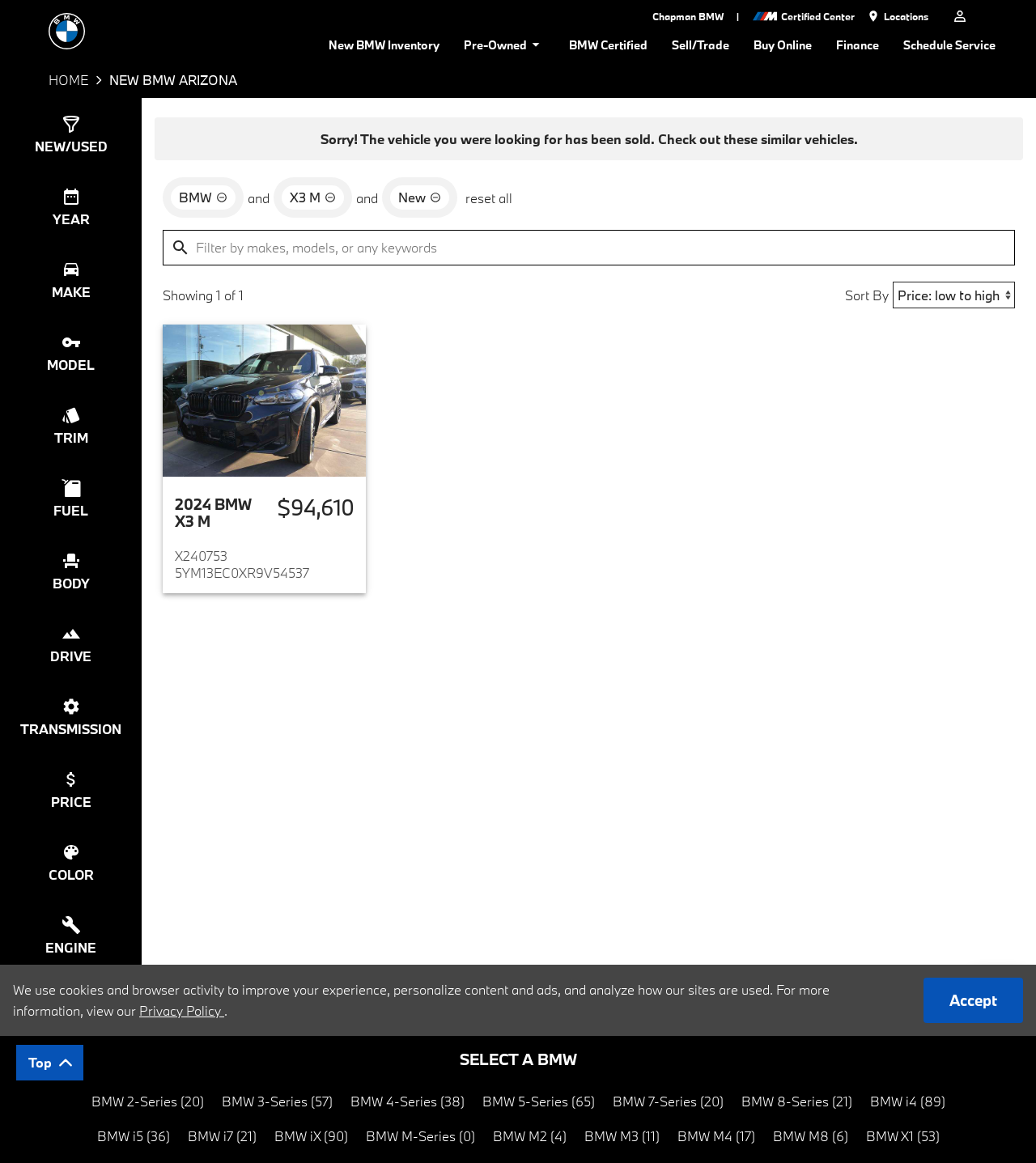Create a detailed narrative describing the layout and content of the webpage.

The webpage is a car inventory page for Chapman BMW in Phoenix, Arizona. At the top, there is a navigation bar with links to "HOME", "New BMW Inventory", "Pre-Owned", "BMW Certified", "Sell/Trade", "Buy Online", "Finance", and "Schedule Service". Below the navigation bar, there is a heading "NEW BMW ARIZONA" and a series of switches to filter the inventory by type, year, make, model, trim, fuel, body, drive, transmission, price, color, engine, mileage, and location.

To the right of the filters, there is a section with a link to "Chapman BMW" and an image of a certified center. Below this section, there are links to "Locations" and "New BMW Inventory". 

On the left side of the page, there is a section with a button "Show 1 Result" and a message "Sorry! The vehicle you were looking for has been sold. Check out these similar vehicles." Below this message, there are buttons to remove options for BMW, X3 M, and new vehicles.

Further down the page, there is a search bar to filter by makes, models, or keywords. Below the search bar, there is a section showing the number of results, with options to sort by different criteria. 

The main content of the page is a list of vehicles, with the first one being a 2024 BMW X3 M. The vehicle listing includes an image, the vehicle's name, and its price.